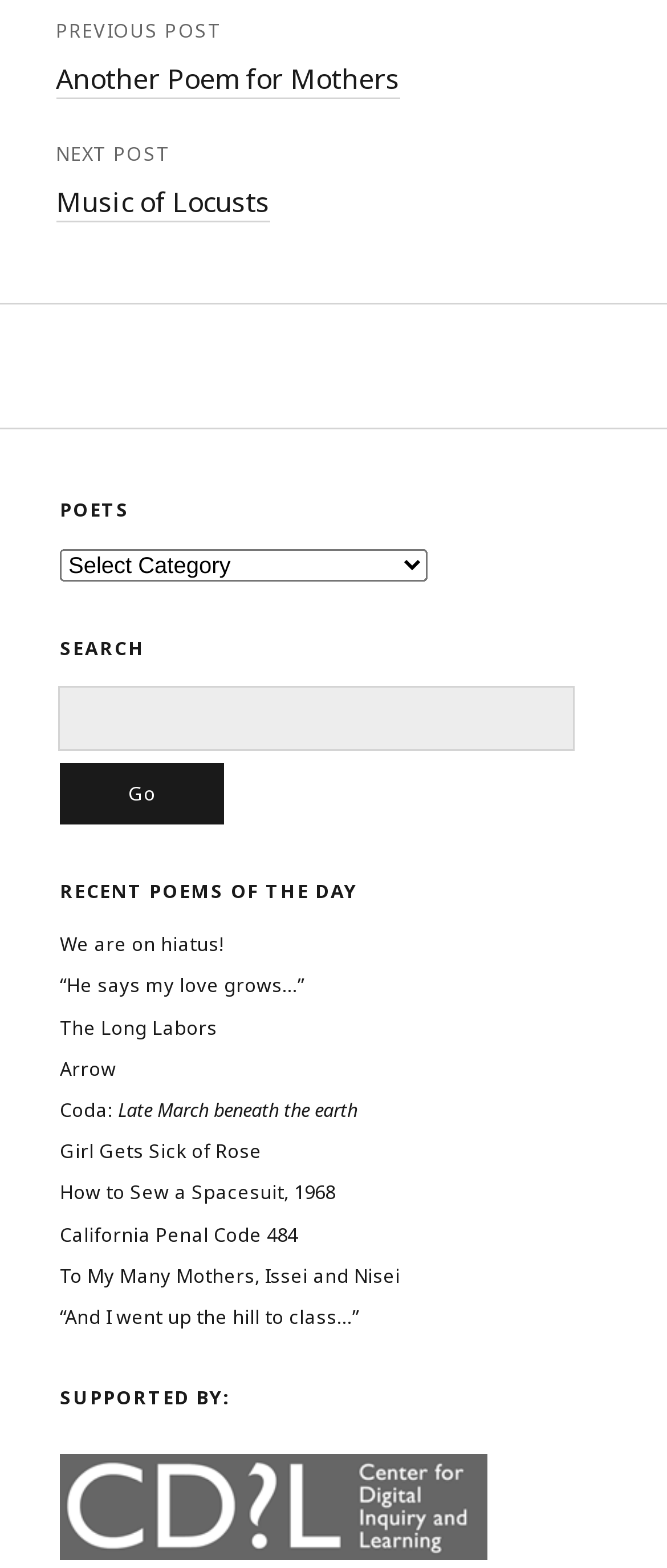Utilize the details in the image to thoroughly answer the following question: How many search boxes are there?

I searched for search boxes on the webpage and found only one search box in the 'SEARCH' section.